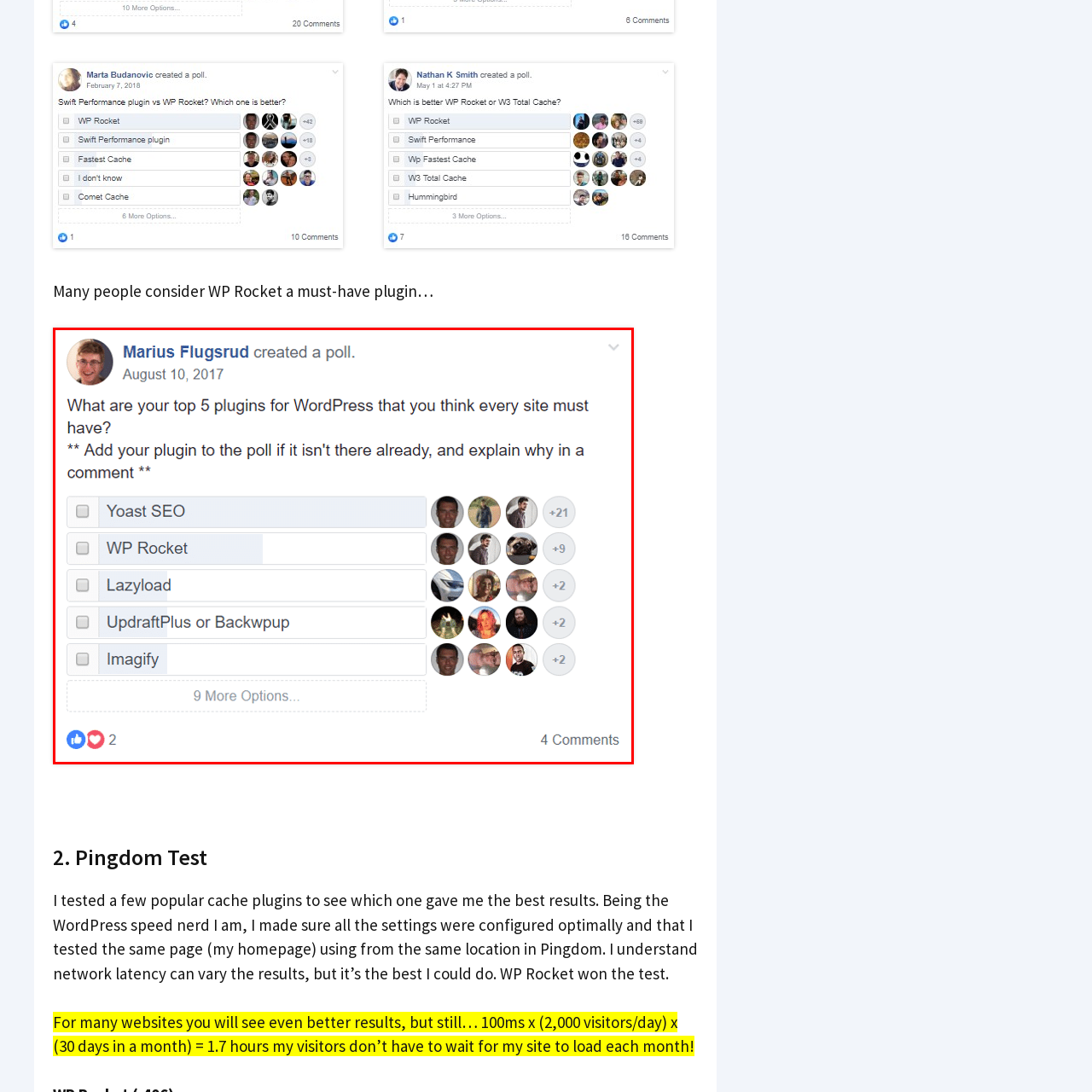What is the purpose of the poll?
Examine the image highlighted by the red bounding box and provide a thorough and detailed answer based on your observations.

The poll prompts users to share their top five must-have plugins for WordPress, explicitly encouraging participants to add plugins not already included and to explain their choices in the comments.